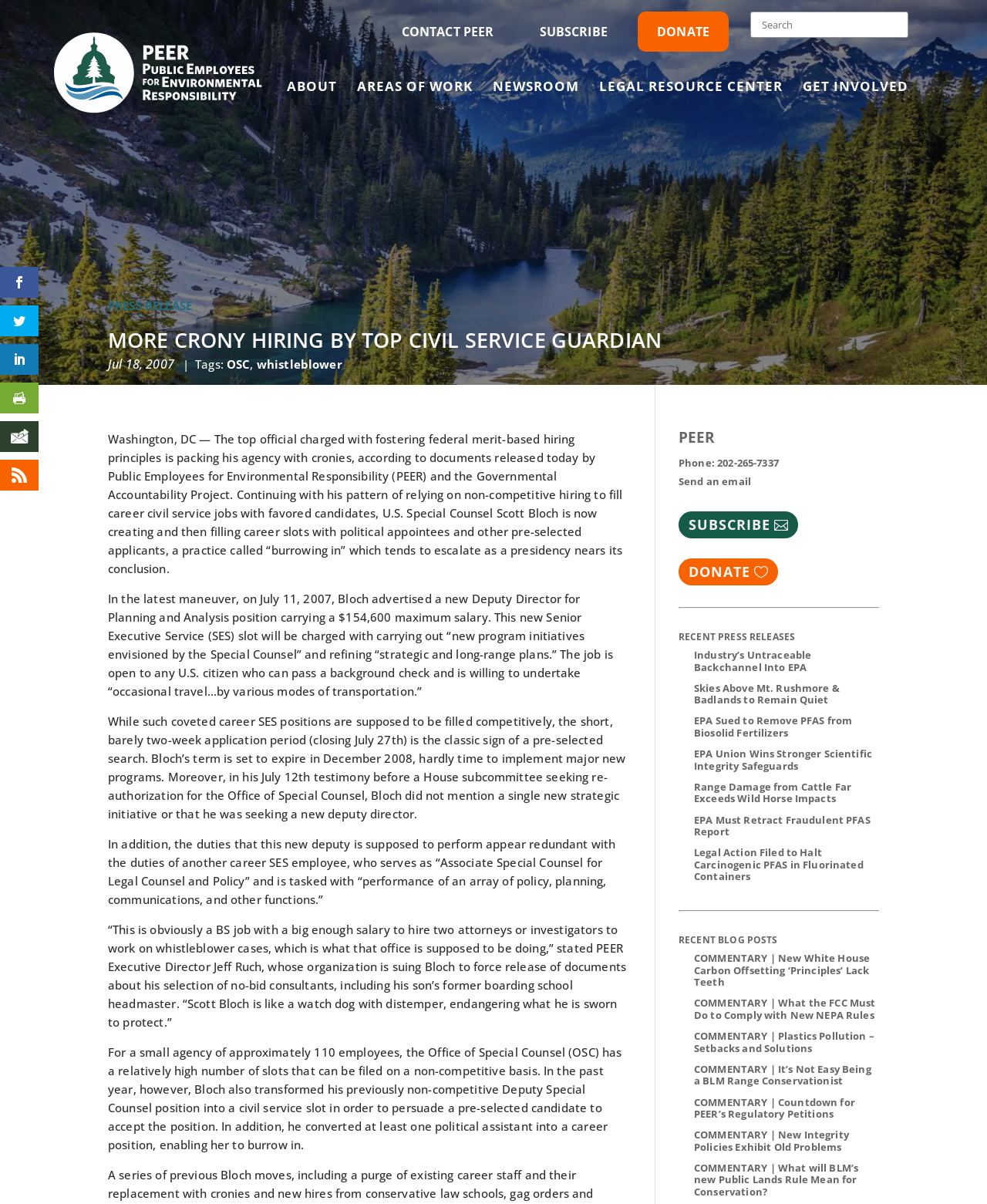What is the main heading displayed on the webpage? Please provide the text.

MORE CRONY HIRING BY TOP CIVIL SERVICE GUARDIAN